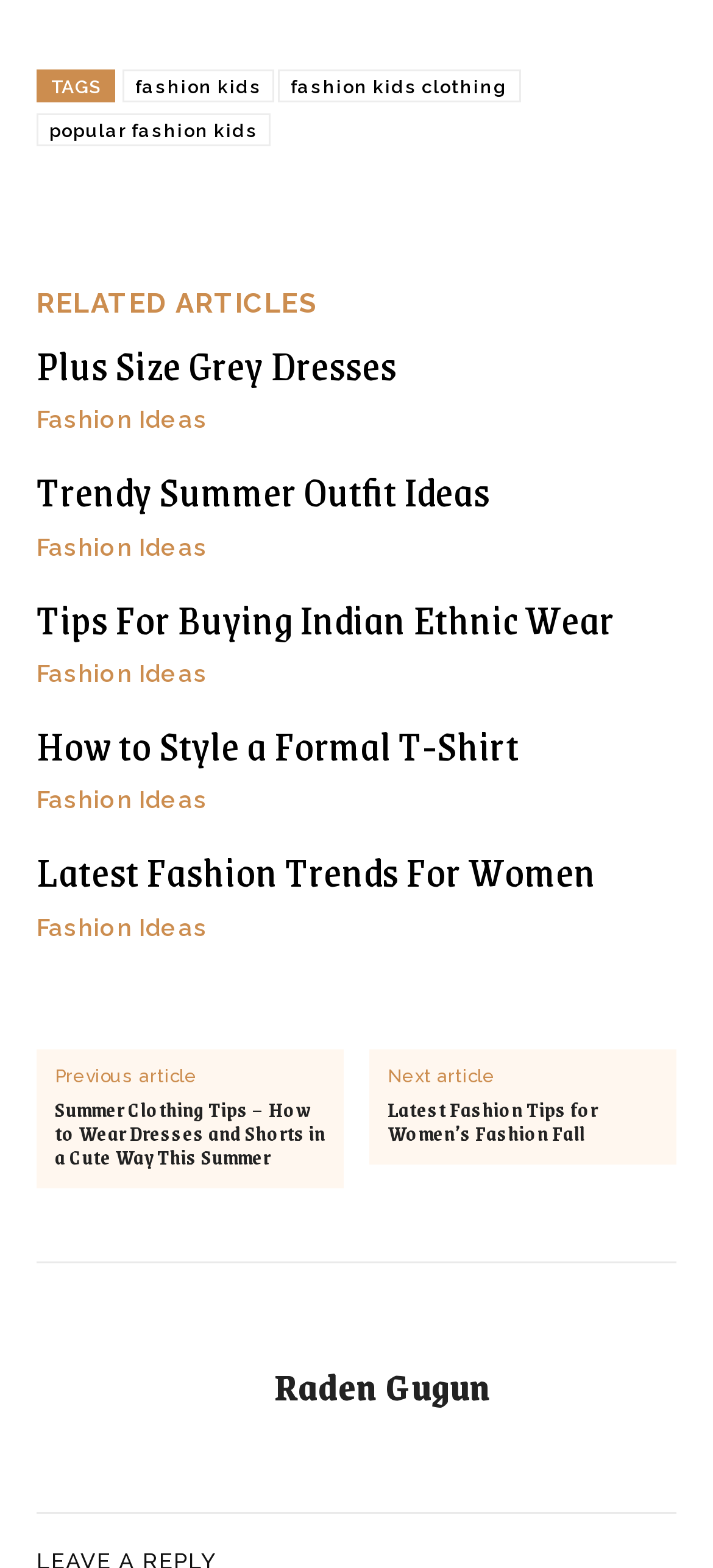Find the bounding box coordinates for the area that should be clicked to accomplish the instruction: "visit 'Raden Gugun'".

[0.051, 0.829, 0.359, 0.941]